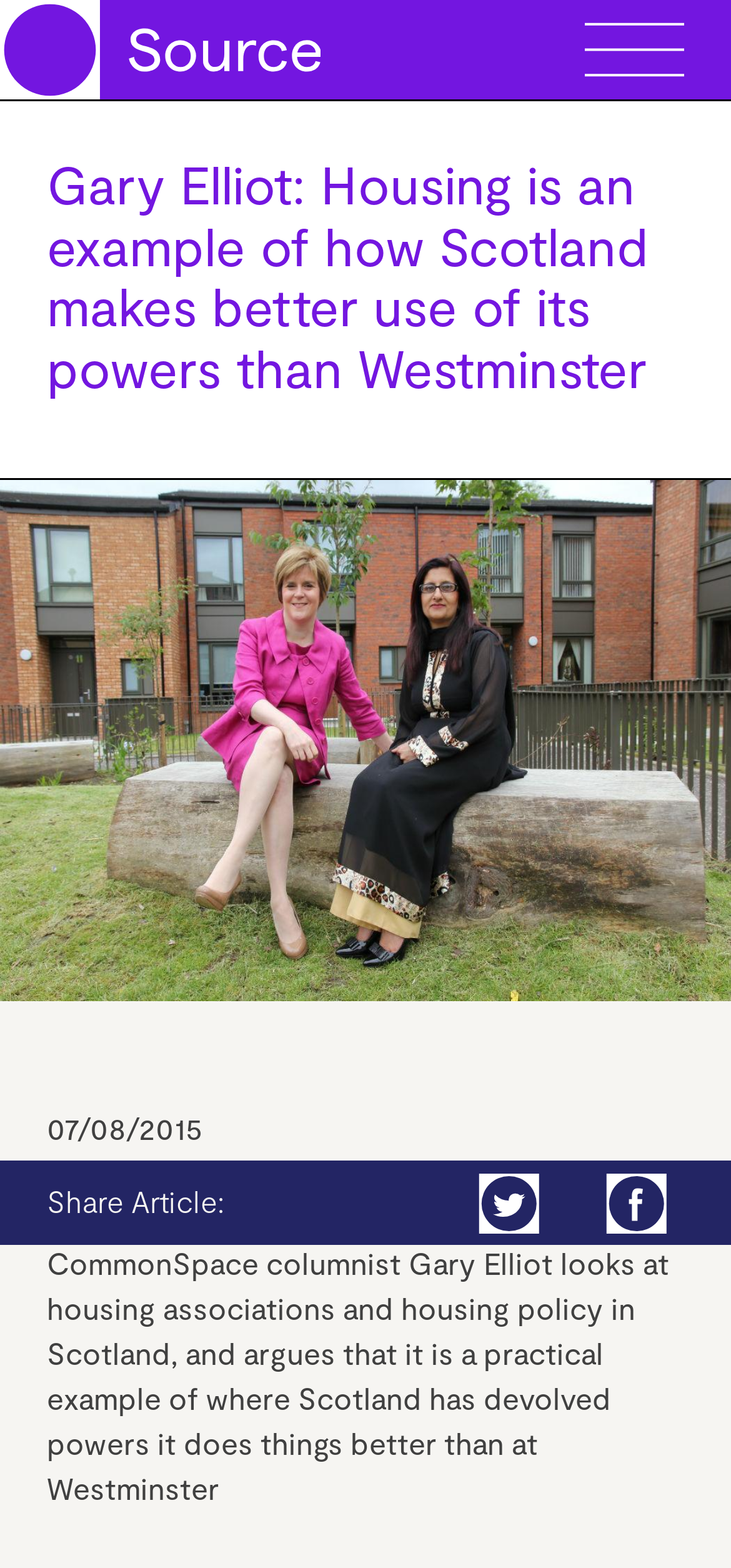Identify the coordinates of the bounding box for the element that must be clicked to accomplish the instruction: "Click the 'GO' button".

[0.846, 0.63, 0.936, 0.672]